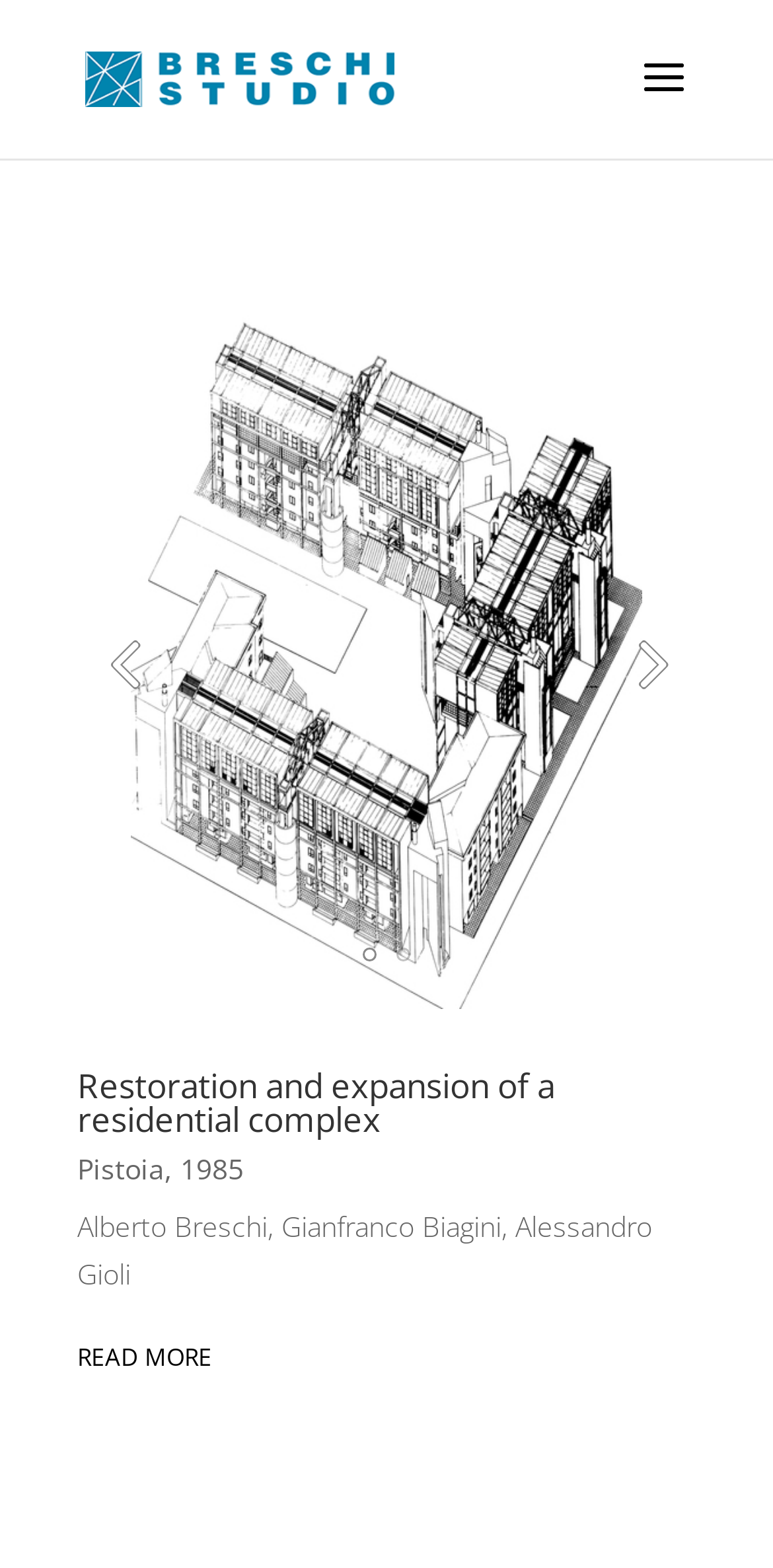What is the purpose of the 'READ MORE' button?
Based on the image, answer the question in a detailed manner.

The 'READ MORE' button is located at the bottom of the webpage and is likely intended to allow users to read more about the restoration and expansion of the residential complex. The button is prominently displayed, suggesting that it is an important call-to-action for users who want to learn more about the project.